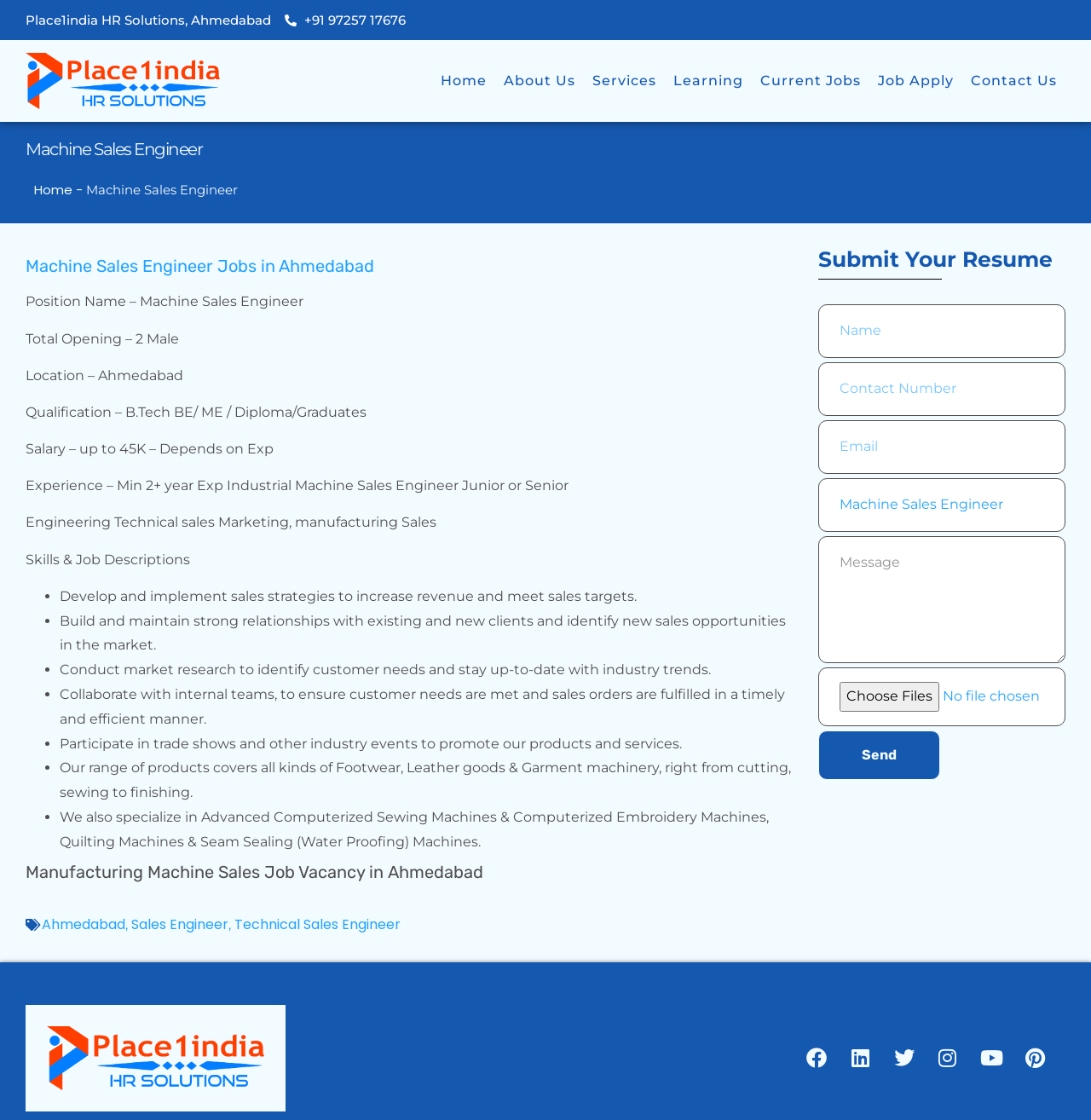Provide the bounding box coordinates of the UI element this sentence describes: "Youtube".

[0.892, 0.928, 0.926, 0.961]